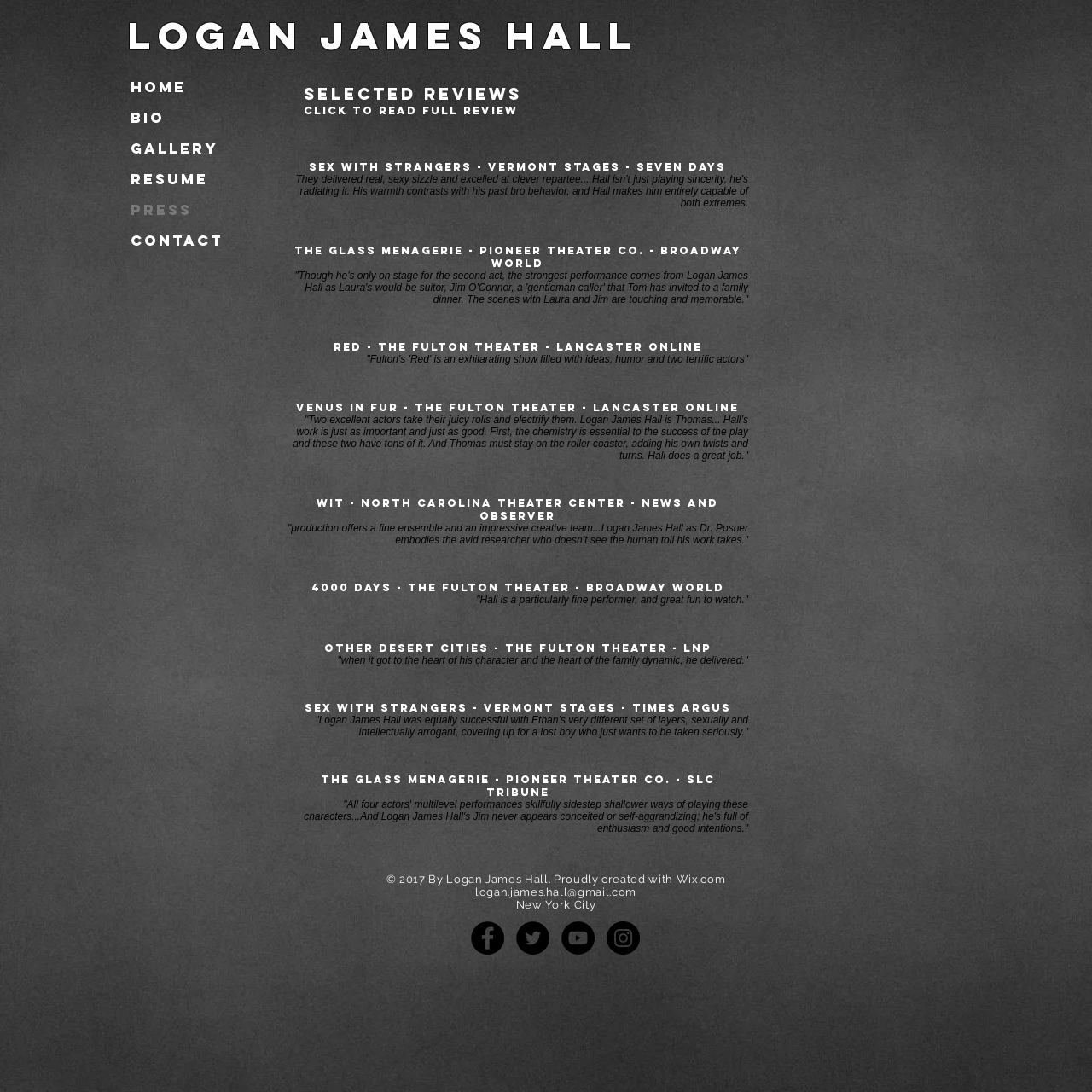Identify the webpage's primary heading and generate its text.

Logan James Hall